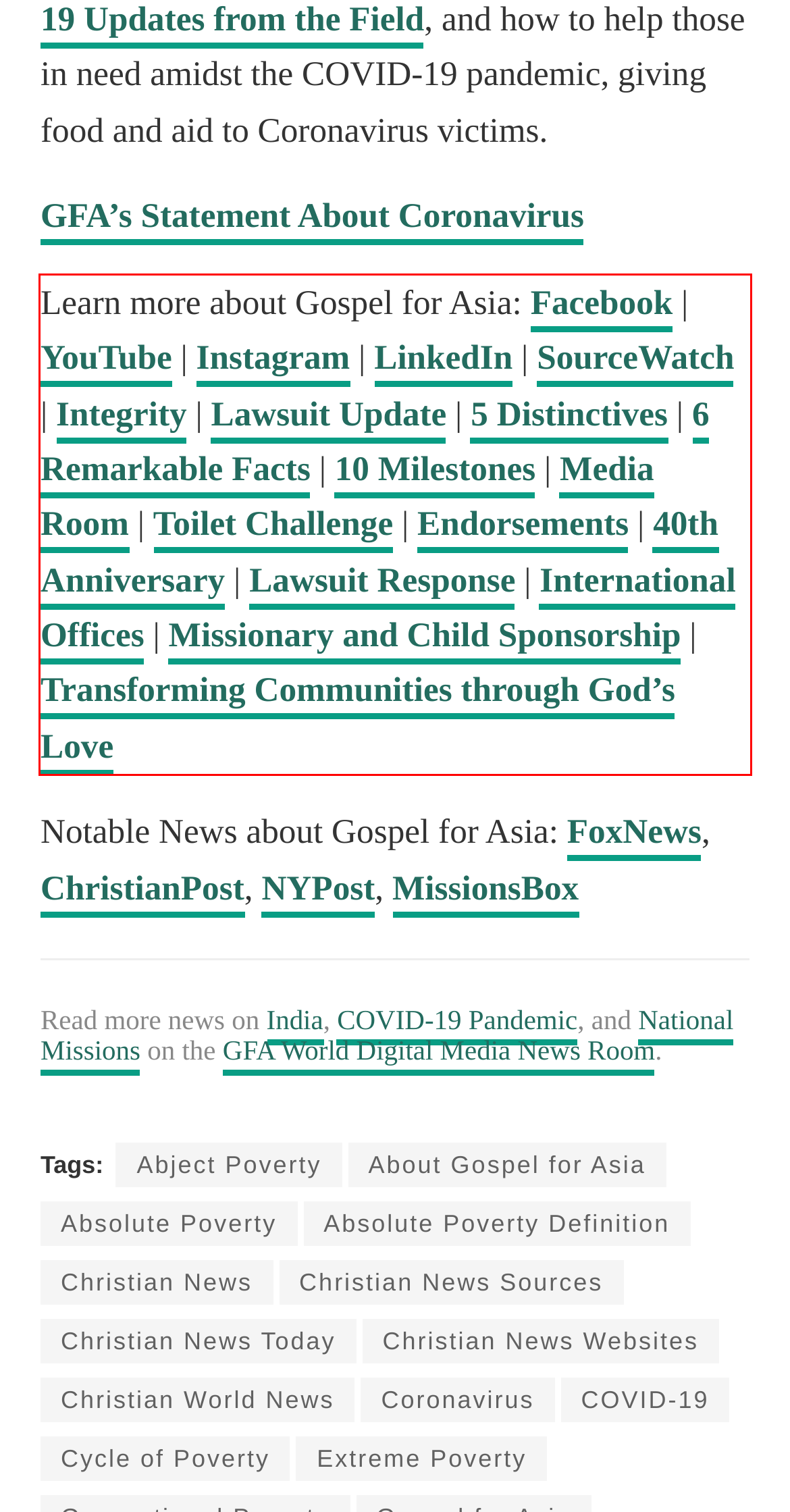By examining the provided screenshot of a webpage, recognize the text within the red bounding box and generate its text content.

Learn more about Gospel for Asia: Facebook | YouTube | Instagram | LinkedIn | SourceWatch | Integrity | Lawsuit Update | 5 Distinctives | 6 Remarkable Facts | 10 Milestones | Media Room | Toilet Challenge | Endorsements | 40th Anniversary | Lawsuit Response | International Offices | Missionary and Child Sponsorship | Transforming Communities through God’s Love